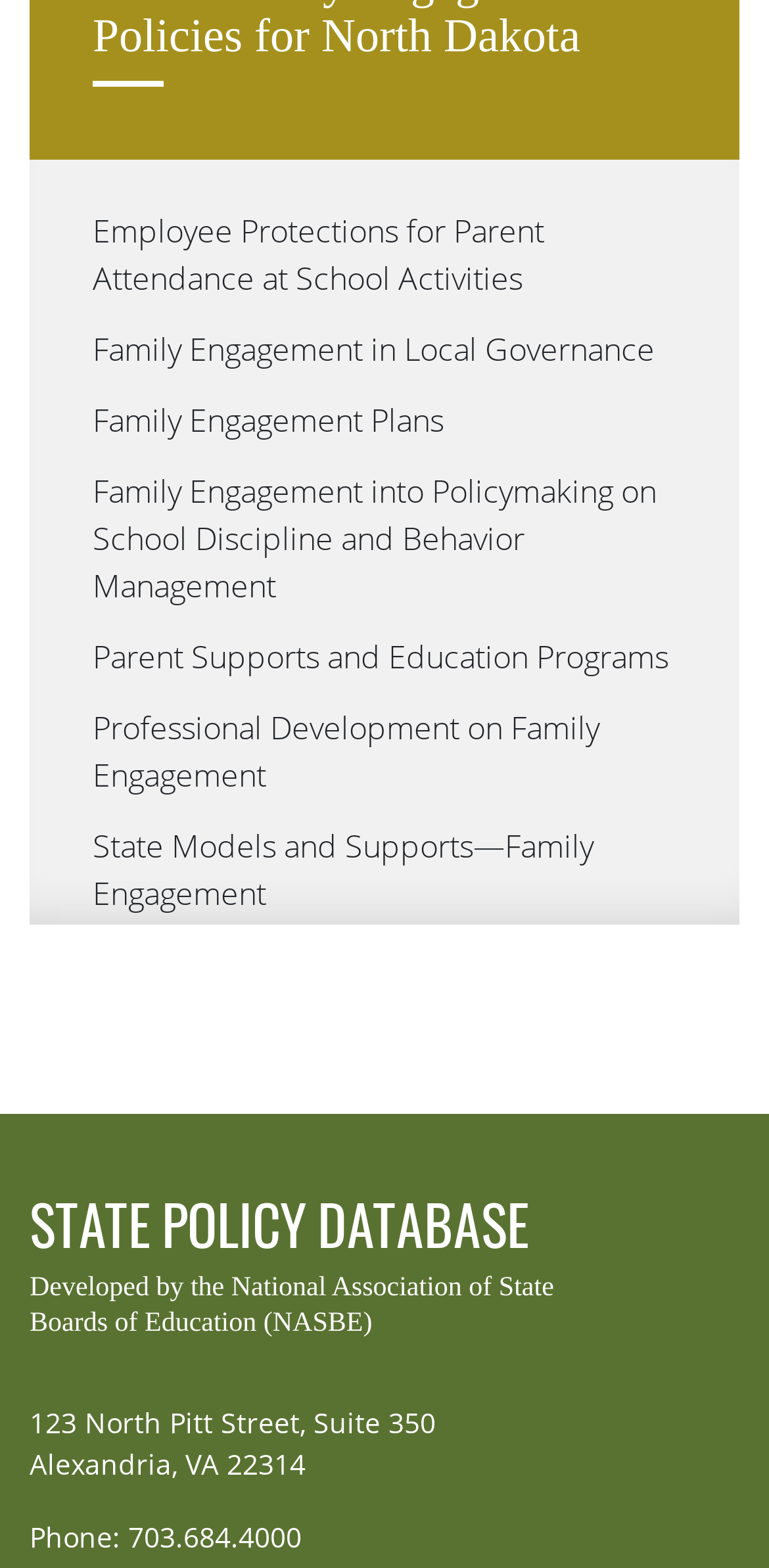Predict the bounding box of the UI element based on the description: "Massachusetts". The coordinates should be four float numbers between 0 and 1, formatted as [left, top, right, bottom].

[0.121, 0.198, 0.385, 0.226]